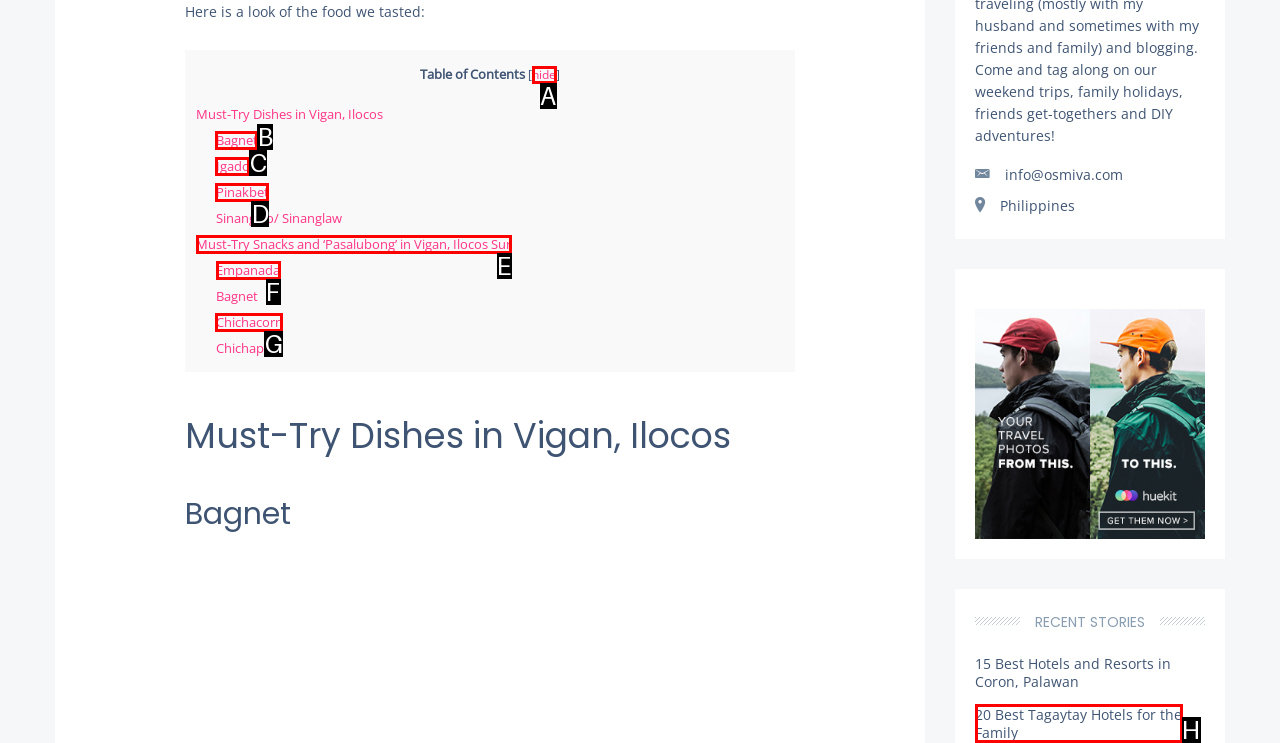Which option should be clicked to complete this task: Click on 'Empanada'
Reply with the letter of the correct choice from the given choices.

F